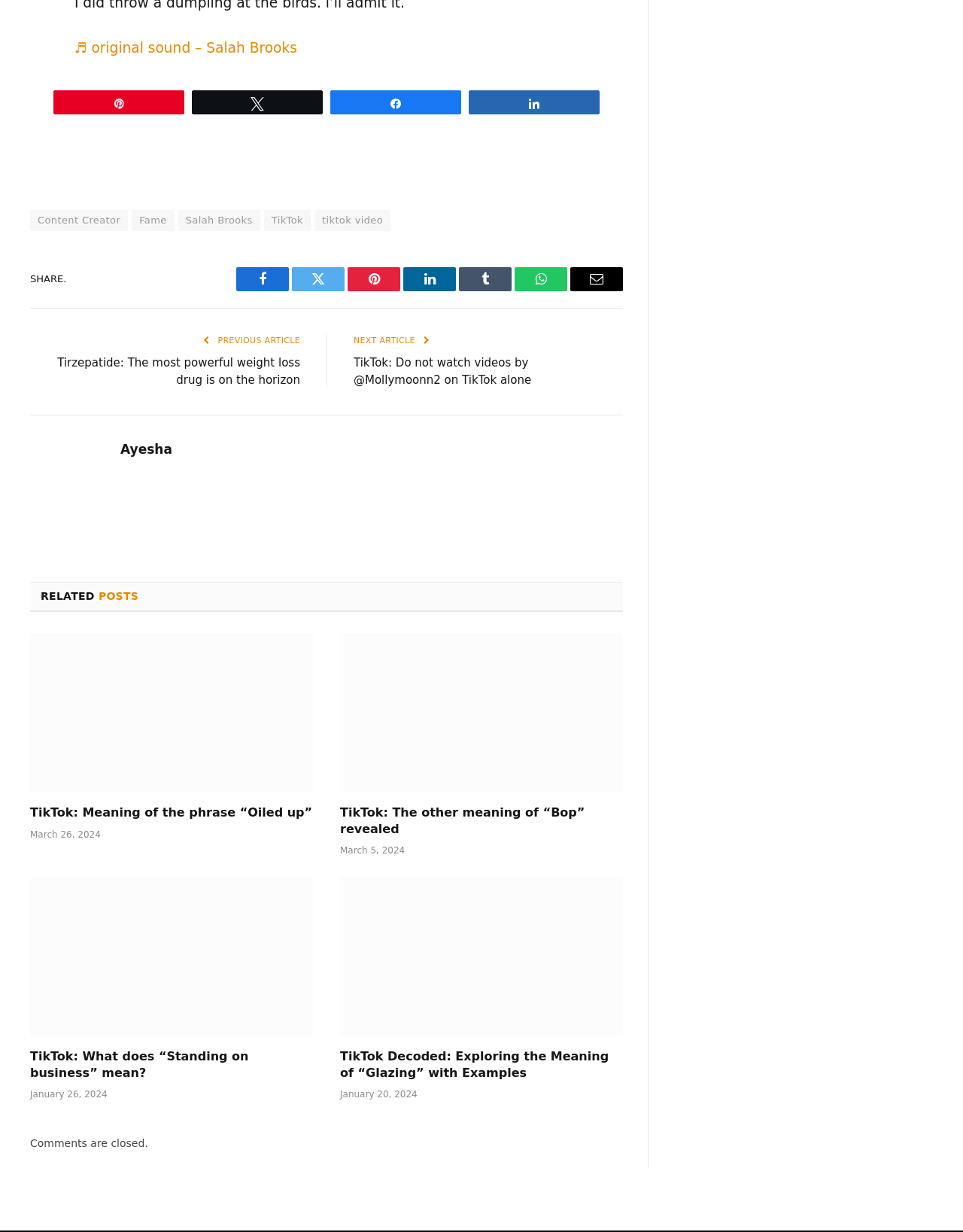What is the date of the latest article?
Identify the answer in the screenshot and reply with a single word or phrase.

March 26, 2024